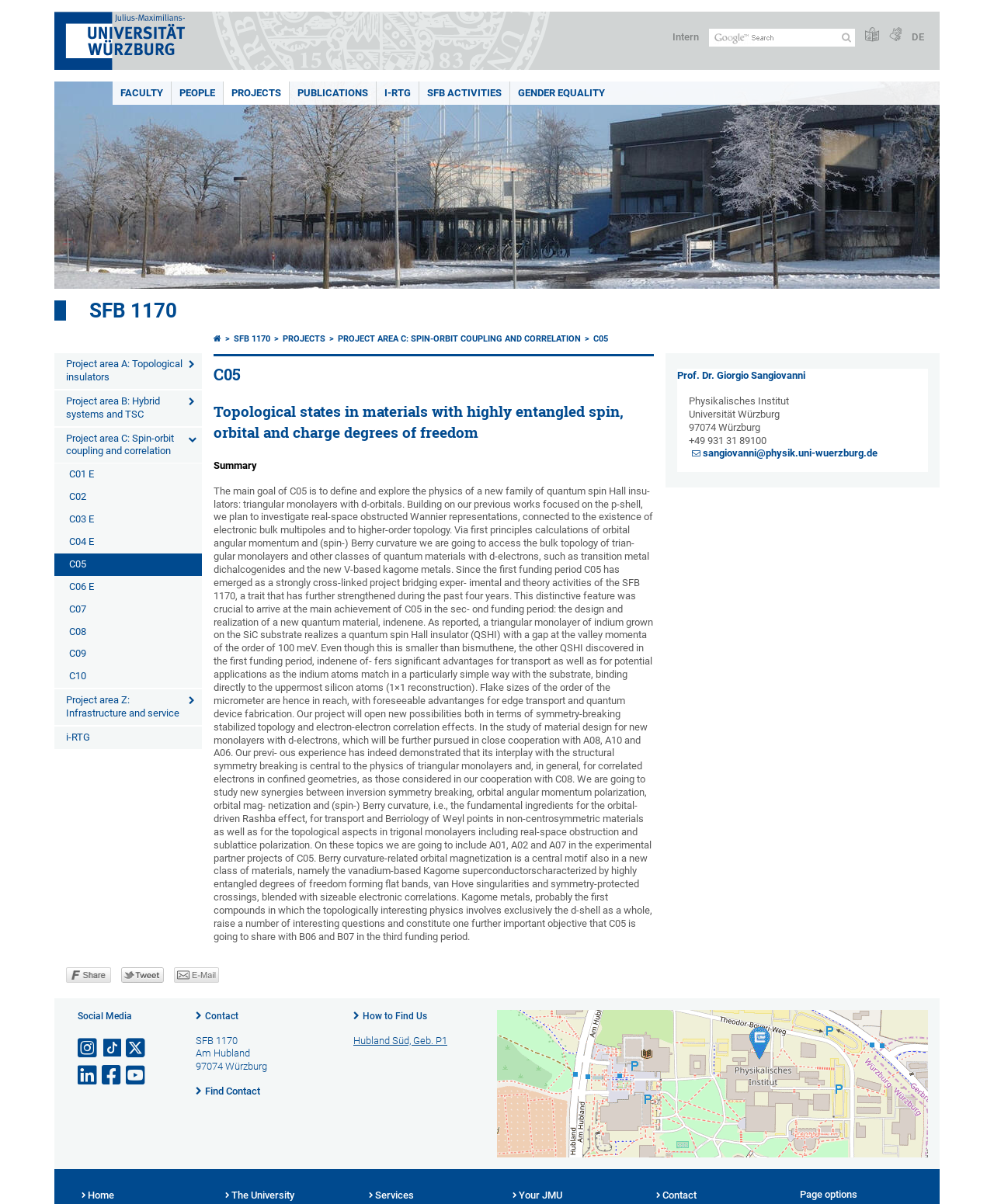Can you look at the image and give a comprehensive answer to the question:
How many project areas are listed on the webpage?

I examined the links under the 'Project area' section and counted three project areas: A, B, and C.